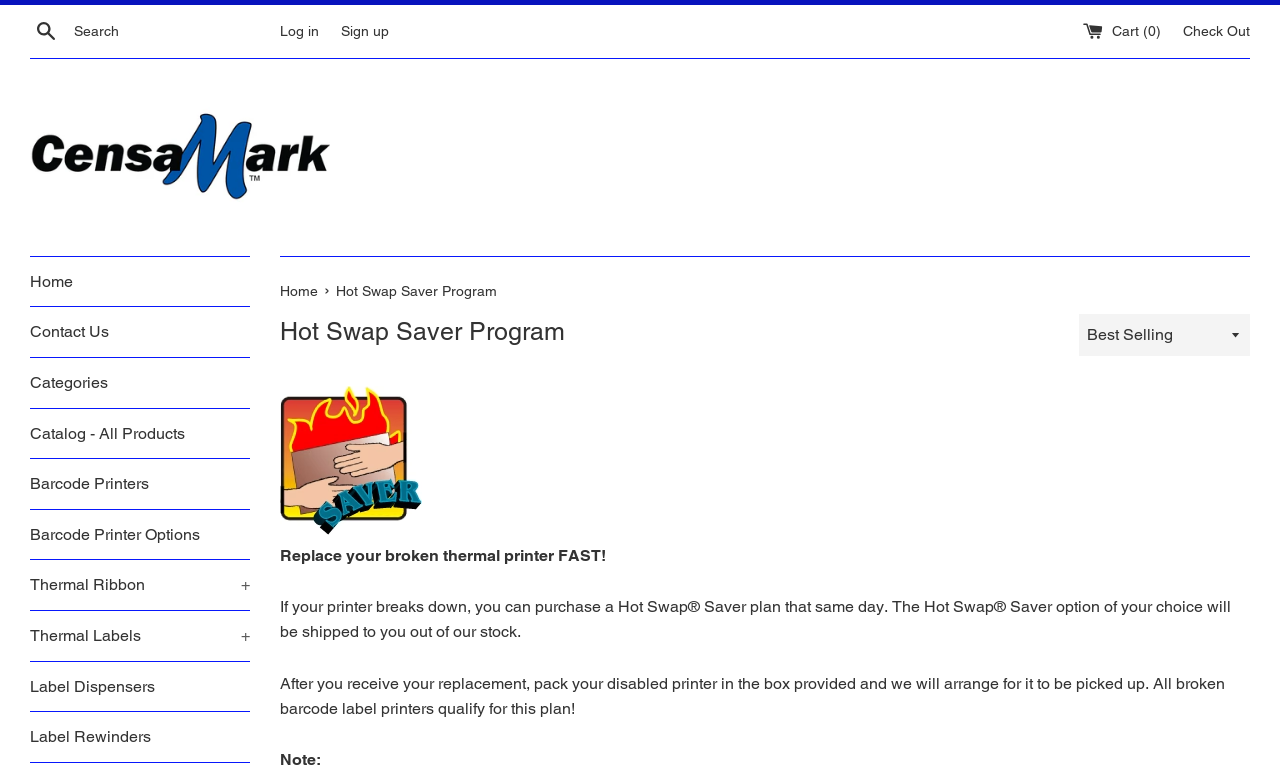Respond with a single word or phrase:
What is the purpose of the Hot Swap Saver plan?

Replace broken thermal printer